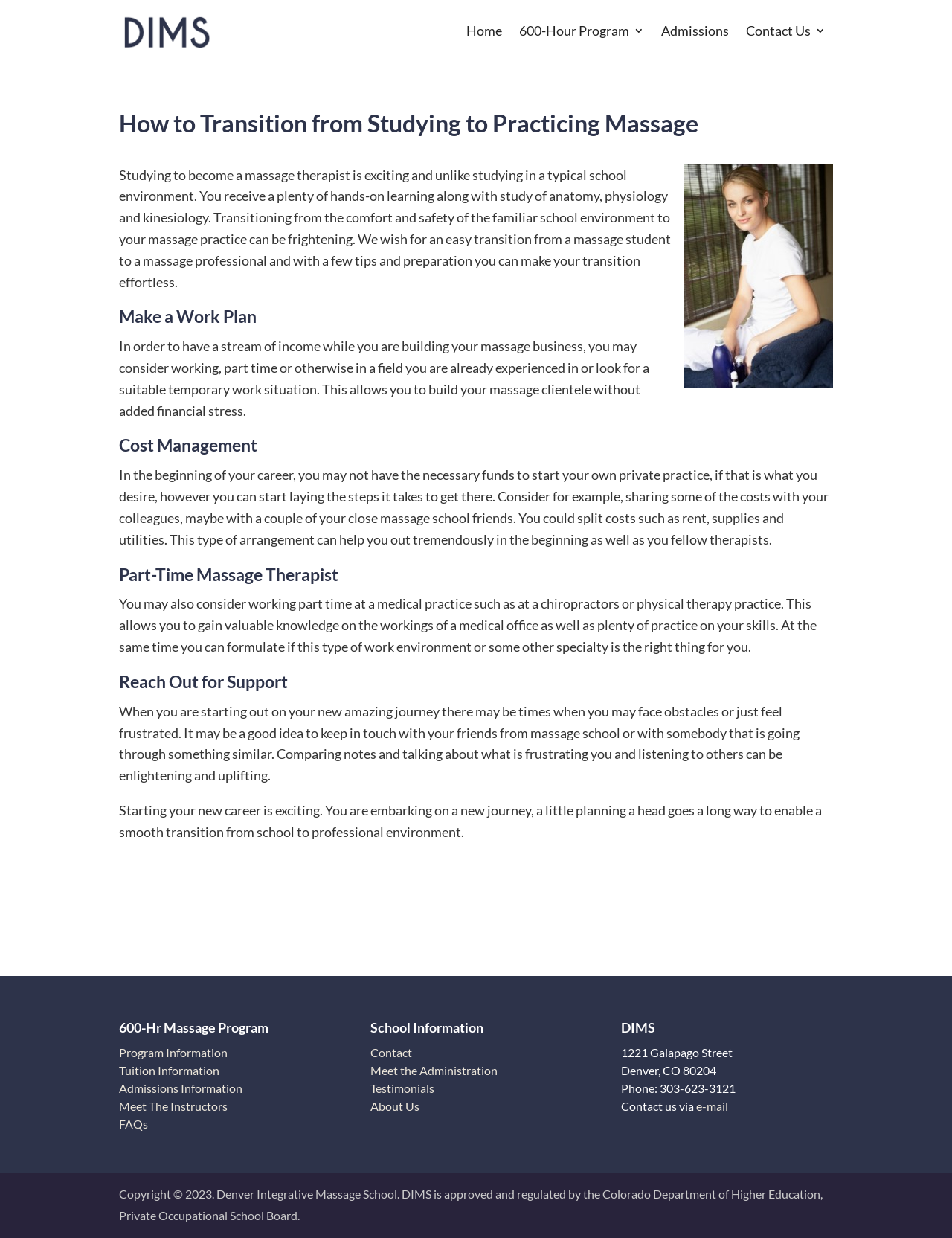Determine the bounding box coordinates of the region to click in order to accomplish the following instruction: "Read about 'Cost Management' for massage therapists". Provide the coordinates as four float numbers between 0 and 1, specifically [left, top, right, bottom].

[0.125, 0.351, 0.875, 0.375]